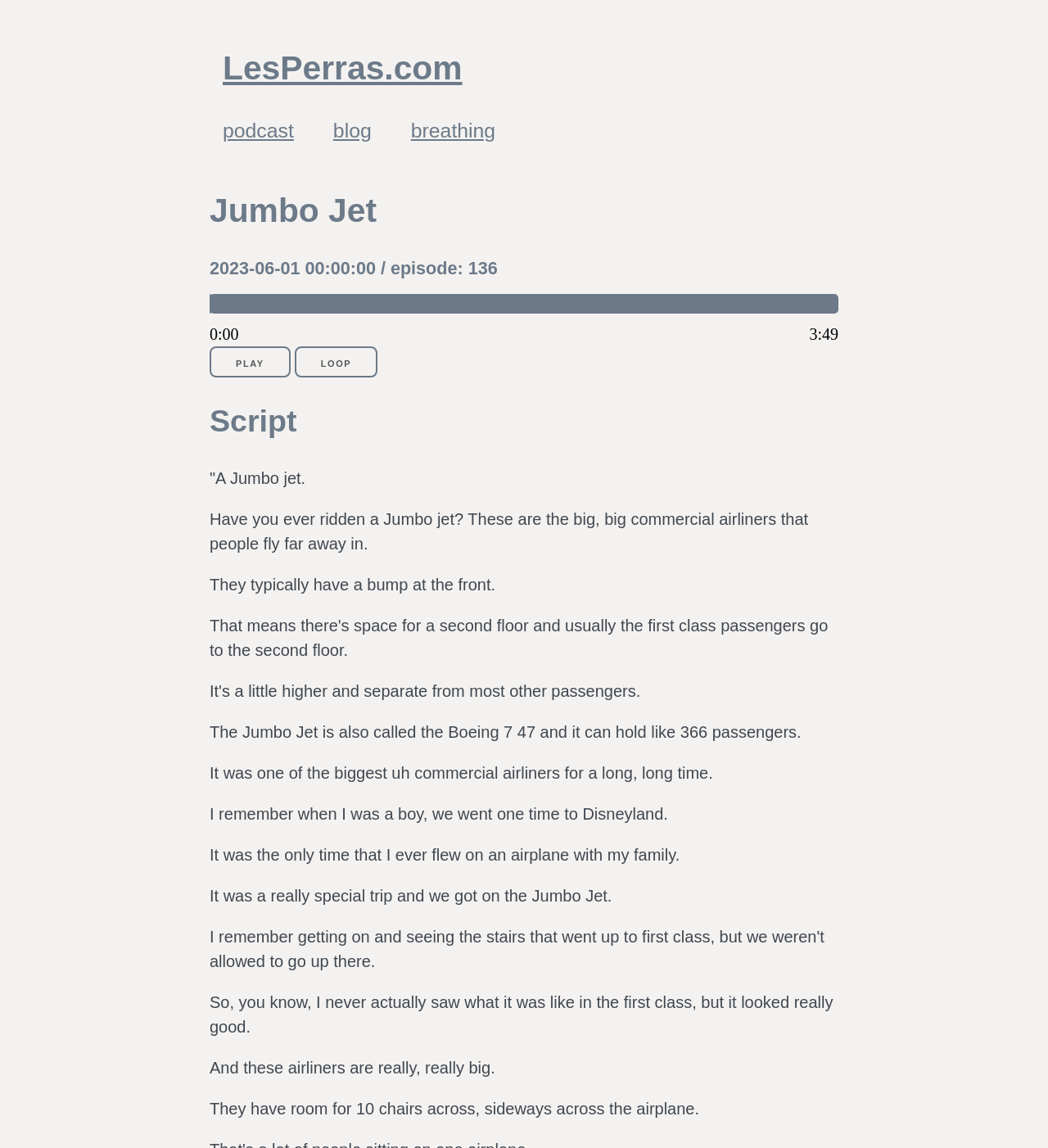Provide an in-depth description of the elements and layout of the webpage.

This webpage is about a podcast episode, specifically episode 136, titled "Jumbo Jet". At the top, there is a heading with the website's name, "LesPerras.com", which is also a link. Below it, there are three links: "podcast", "blog", and "breathing". 

The main content of the podcast episode is divided into sections. The first section has a heading with the title "Jumbo Jet" and a subheading with the episode's details, including the date and episode number. 

To the right of the episode details, there is a static text displaying the duration of the episode, "3:49". Below the episode details, there are two buttons, "PLAY" and "LOOP", which are likely used to control the playback of the podcast.

The next section has a heading titled "Script", which contains the transcript of the podcast episode. The transcript is divided into several paragraphs, each describing the speaker's experience with Jumbo Jets, including their size, capacity, and personal anecdotes. The text is arranged in a single column, with each paragraph following the previous one.